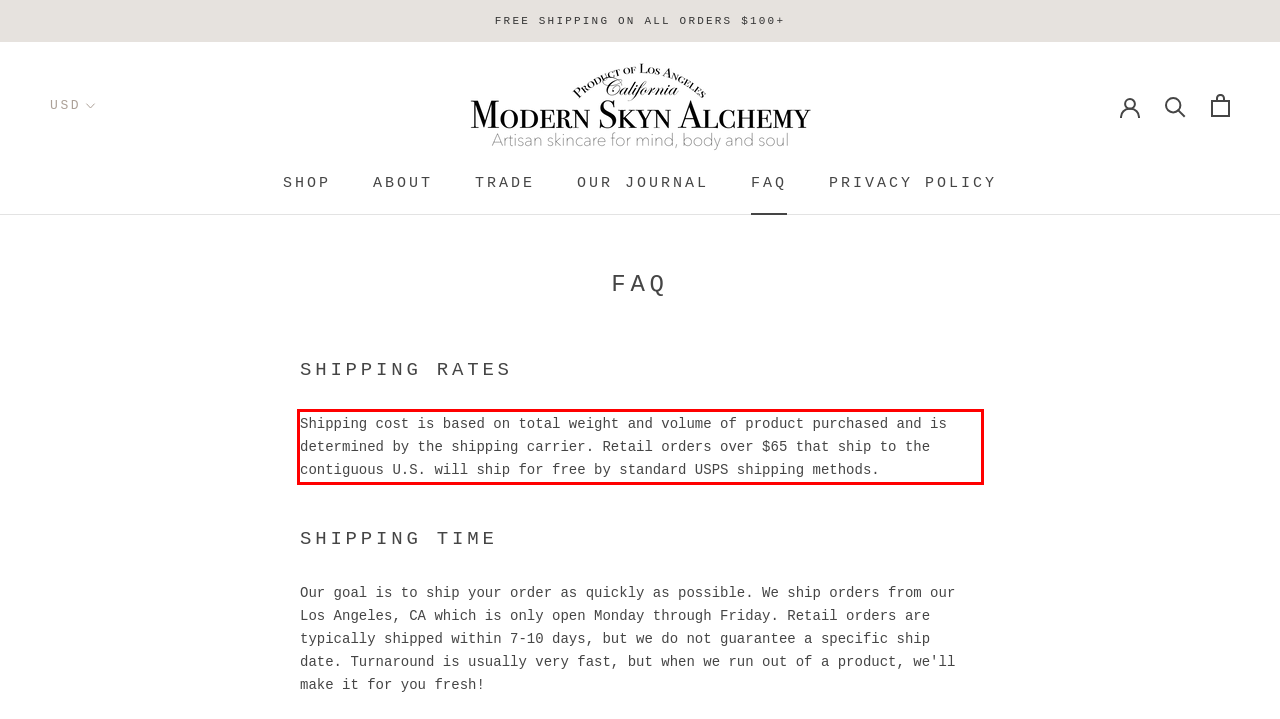Analyze the screenshot of the webpage that features a red bounding box and recognize the text content enclosed within this red bounding box.

Shipping cost is based on total weight and volume of product purchased and is determined by the shipping carrier. Retail orders over $65 that ship to the contiguous U.S. will ship for free by standard USPS shipping methods.